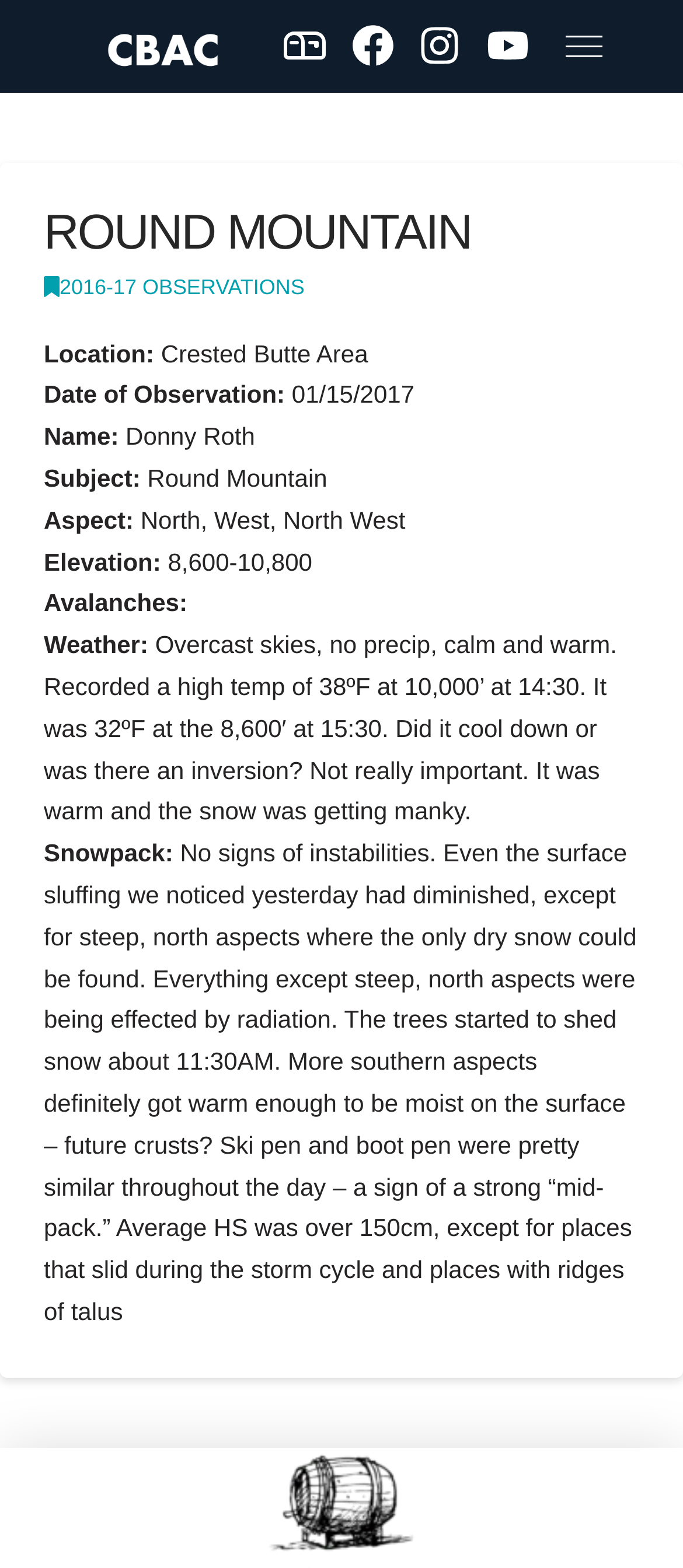Use a single word or phrase to answer this question: 
What is the name of the person who made the observation?

Donny Roth